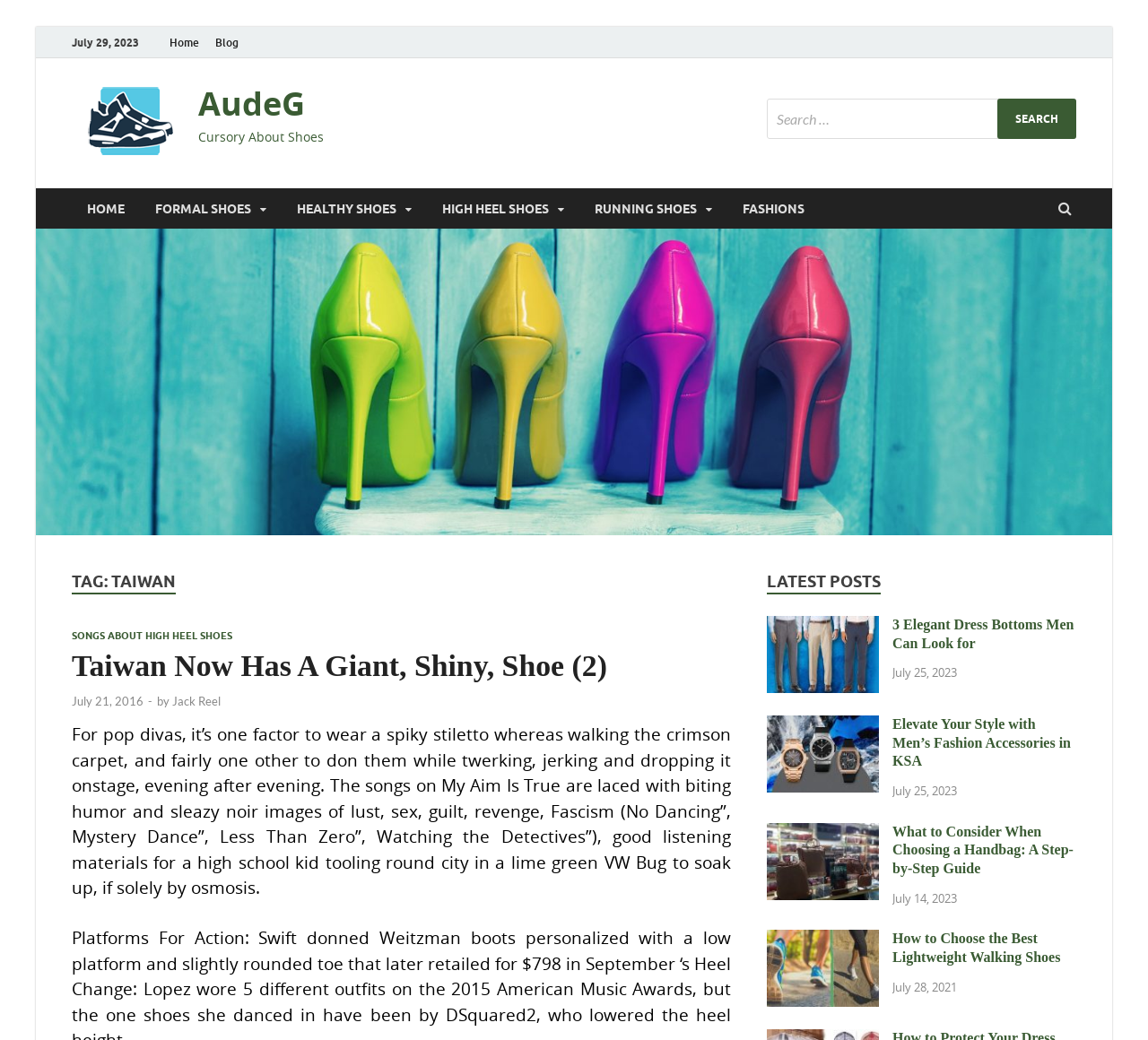Please specify the coordinates of the bounding box for the element that should be clicked to carry out this instruction: "Search for something". The coordinates must be four float numbers between 0 and 1, formatted as [left, top, right, bottom].

[0.668, 0.095, 0.938, 0.134]